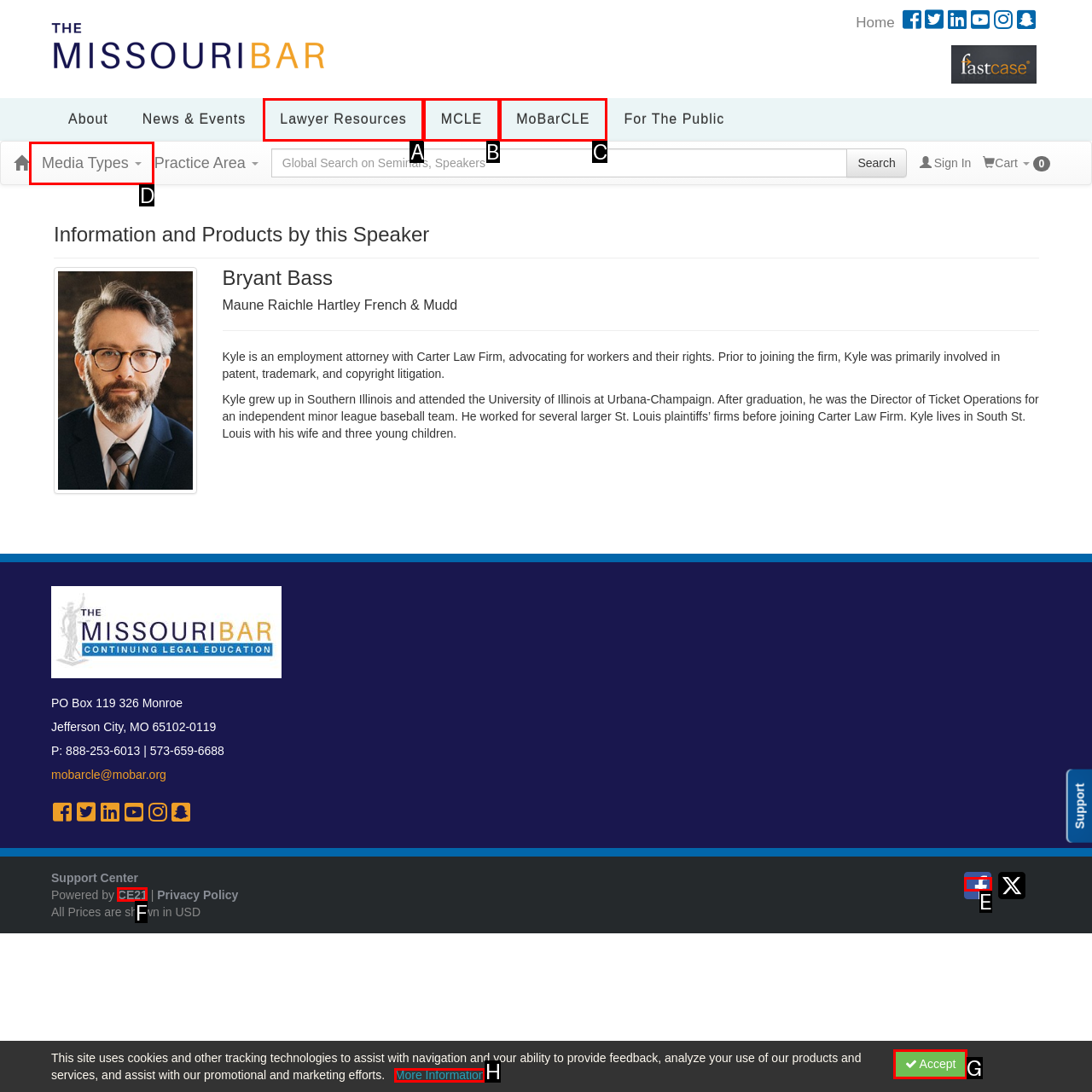Choose the option that best matches the element: Media Types
Respond with the letter of the correct option.

D